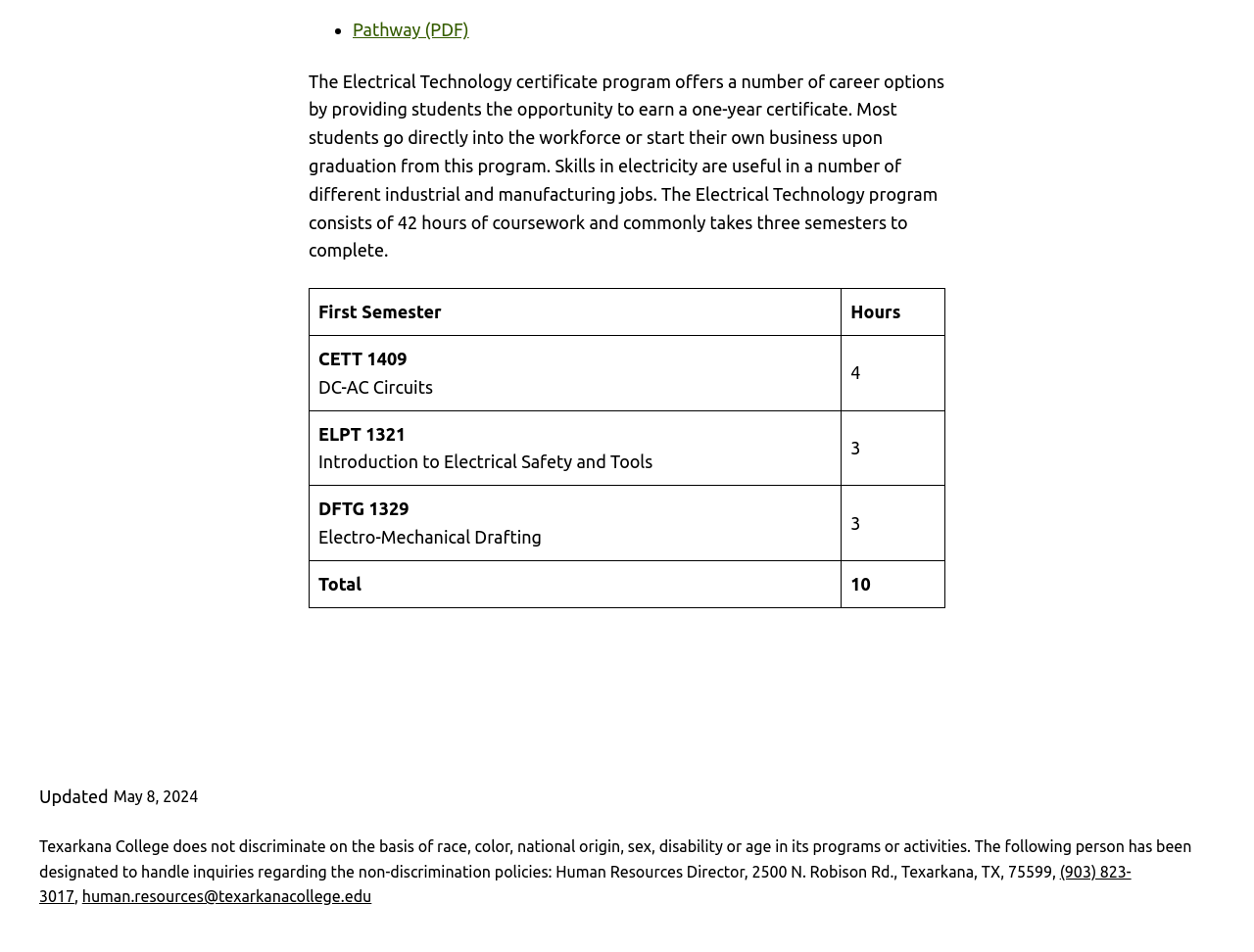Bounding box coordinates are specified in the format (top-left x, top-left y, bottom-right x, bottom-right y). All values are floating point numbers bounded between 0 and 1. Please provide the bounding box coordinate of the region this sentence describes: human.resources@texarkanacollege.edu

[0.065, 0.932, 0.296, 0.951]